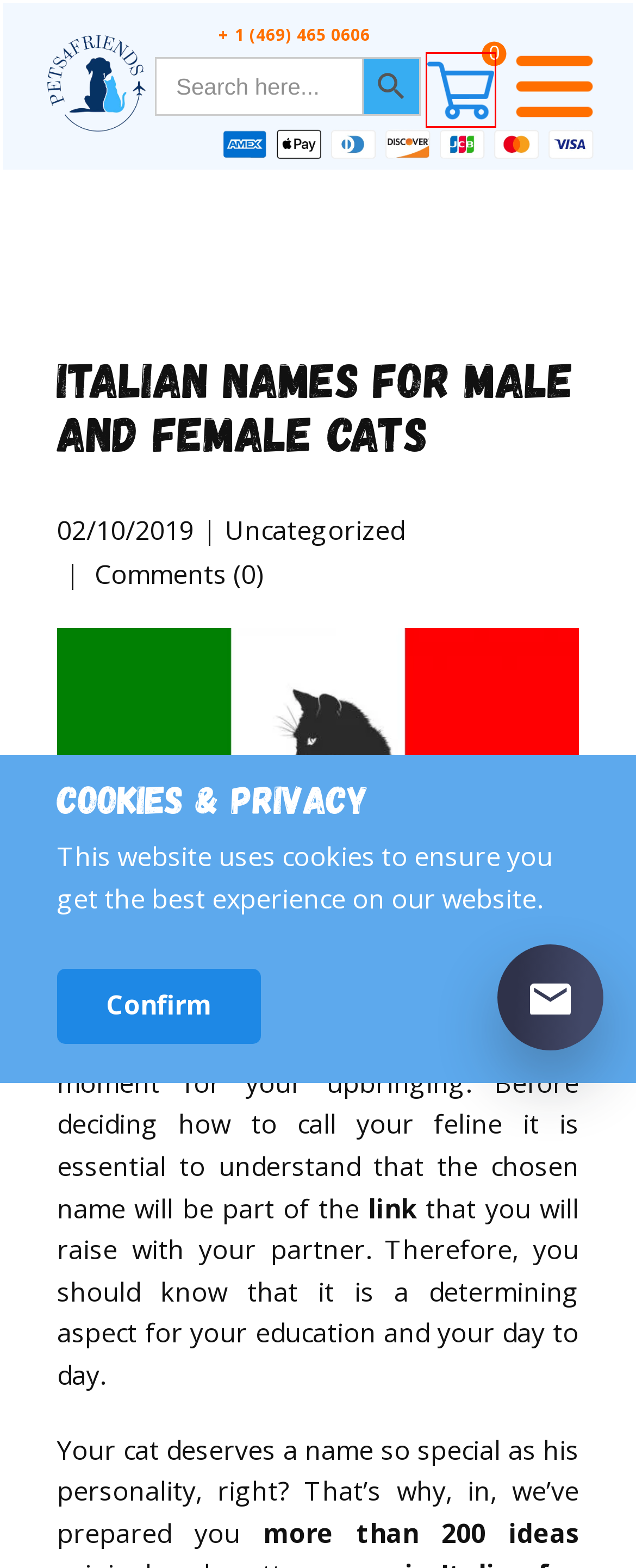You have a screenshot of a webpage with a red bounding box around an element. Select the webpage description that best matches the new webpage after clicking the element within the red bounding box. Here are the descriptions:
A. Cart - Pets4Friends
B. My account - Pets4Friends
C. Refund policy - Pets4Friends
D. Shop - Pets4Friends
E. Shipping policy - Pets4Friends
F. Blog - Pets4Friends
G. MAIN - Pets4Friends
H. Privacy policy - Pets4Friends

A